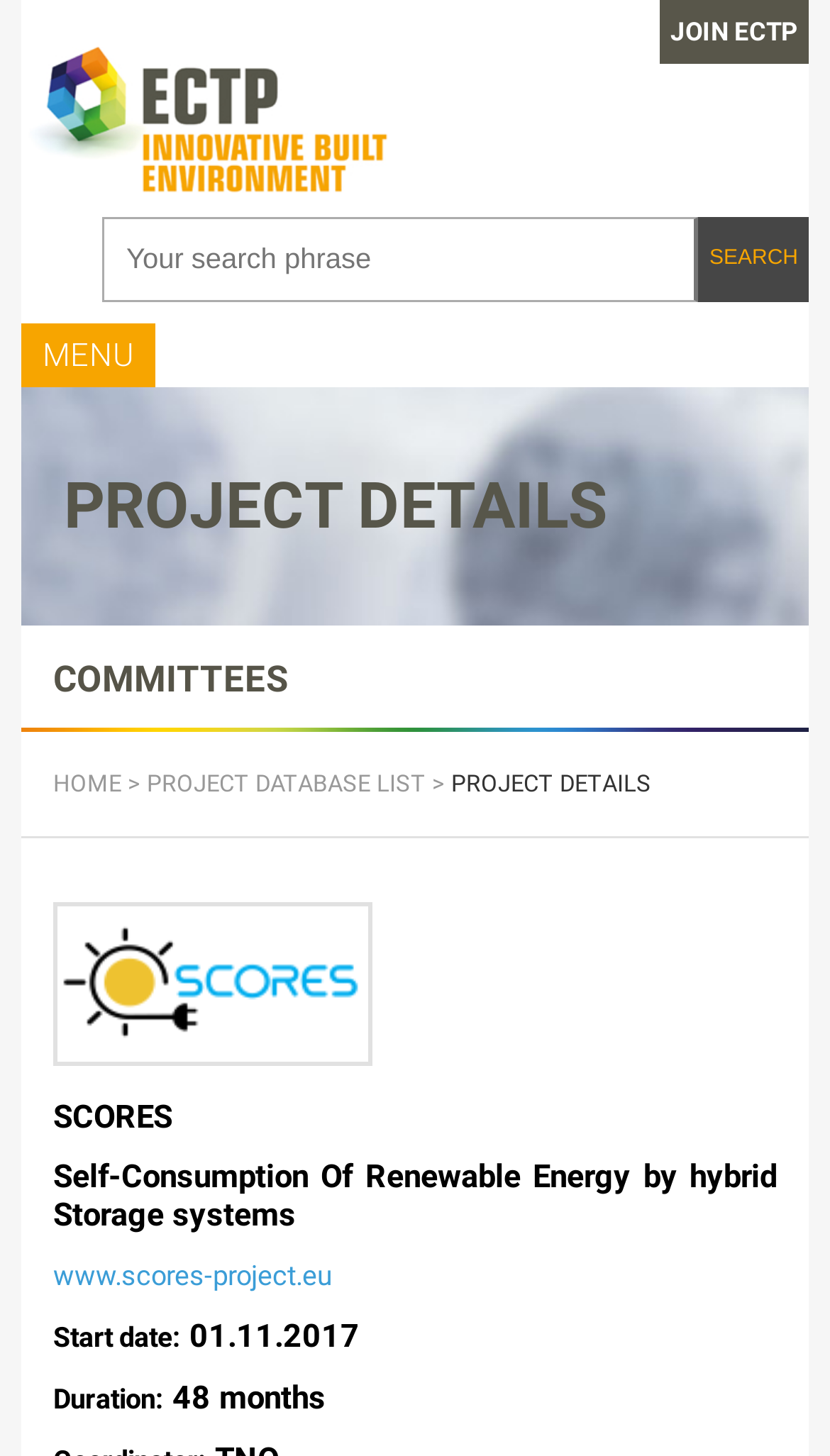Please identify the bounding box coordinates of the clickable area that will fulfill the following instruction: "Click on ECTP link". The coordinates should be in the format of four float numbers between 0 and 1, i.e., [left, top, right, bottom].

[0.026, 0.015, 0.5, 0.148]